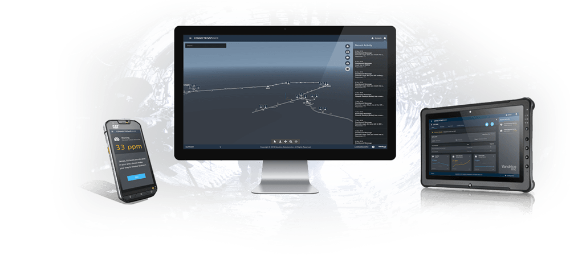What type of device is on the right of the monitor?
Kindly answer the question with as much detail as you can.

The device on the right of the monitor is a rugged tablet, featuring a user-friendly dashboard interface, which is designed to be durable and suitable for use in industrial environments, providing easy access to important information and controls.